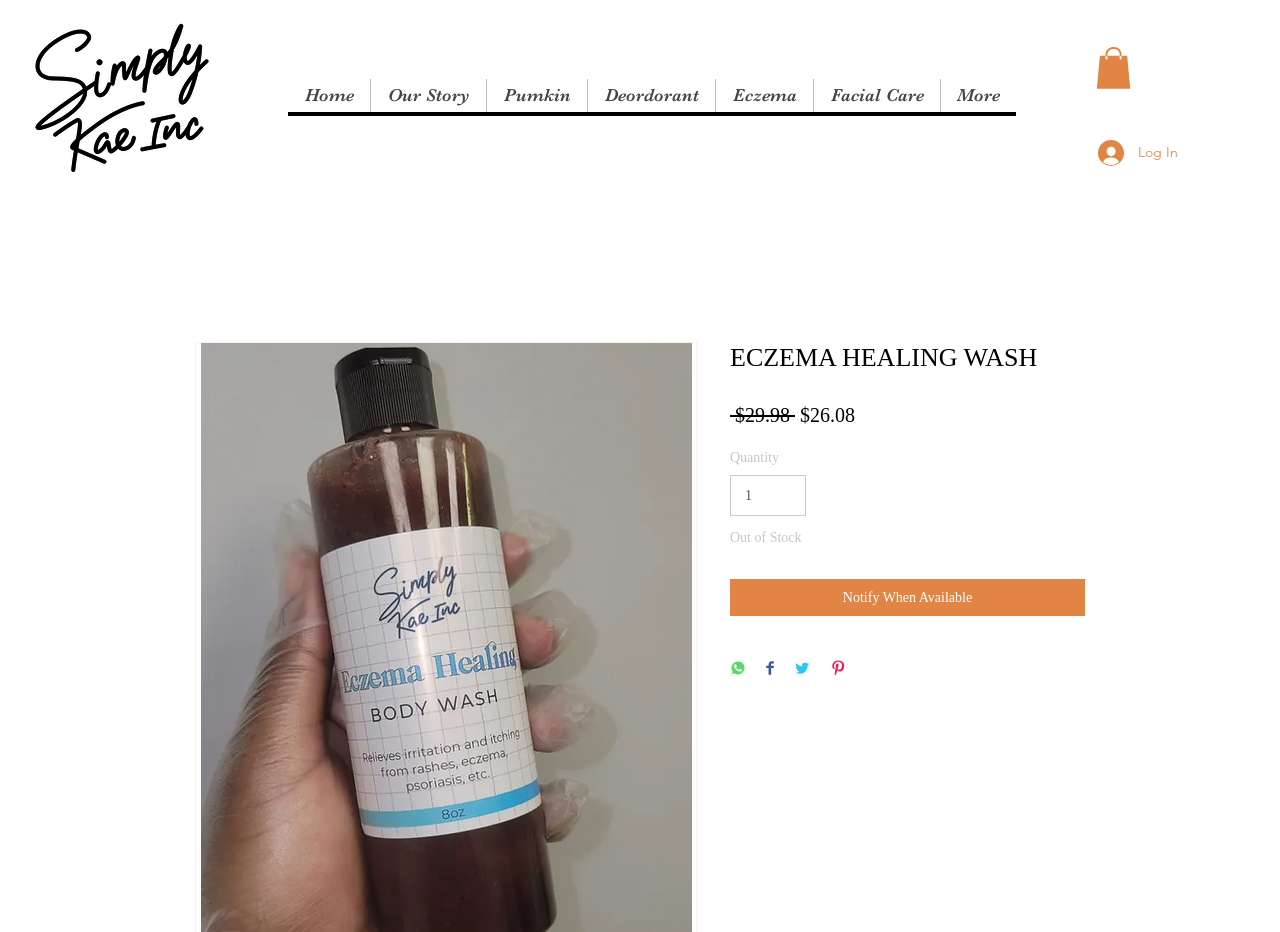Generate the text content of the main heading of the webpage.

ECZEMA HEALING WASH